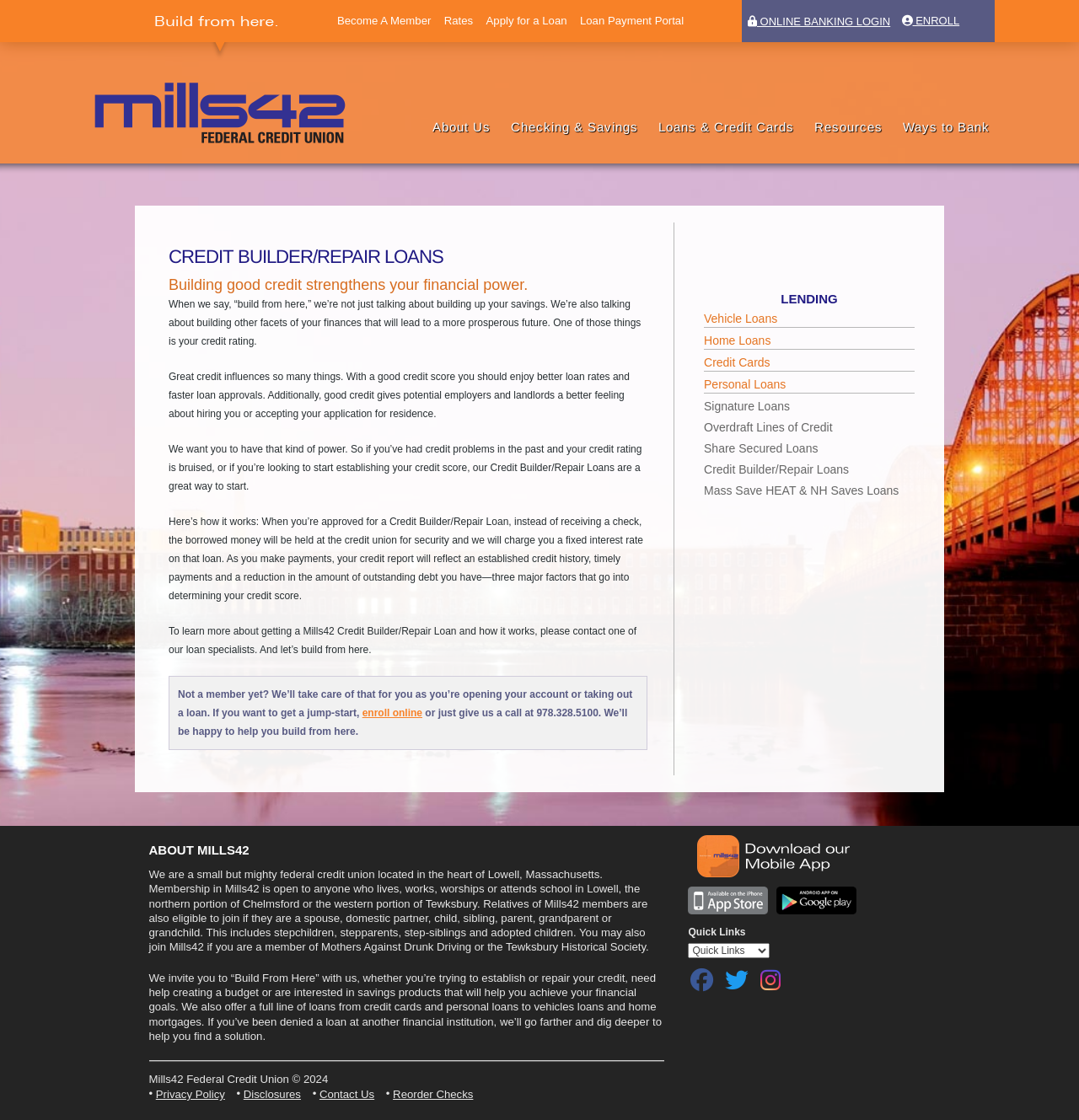Determine the bounding box coordinates for the HTML element mentioned in the following description: "Reorder Checks". The coordinates should be a list of four floats ranging from 0 to 1, represented as [left, top, right, bottom].

[0.364, 0.971, 0.439, 0.984]